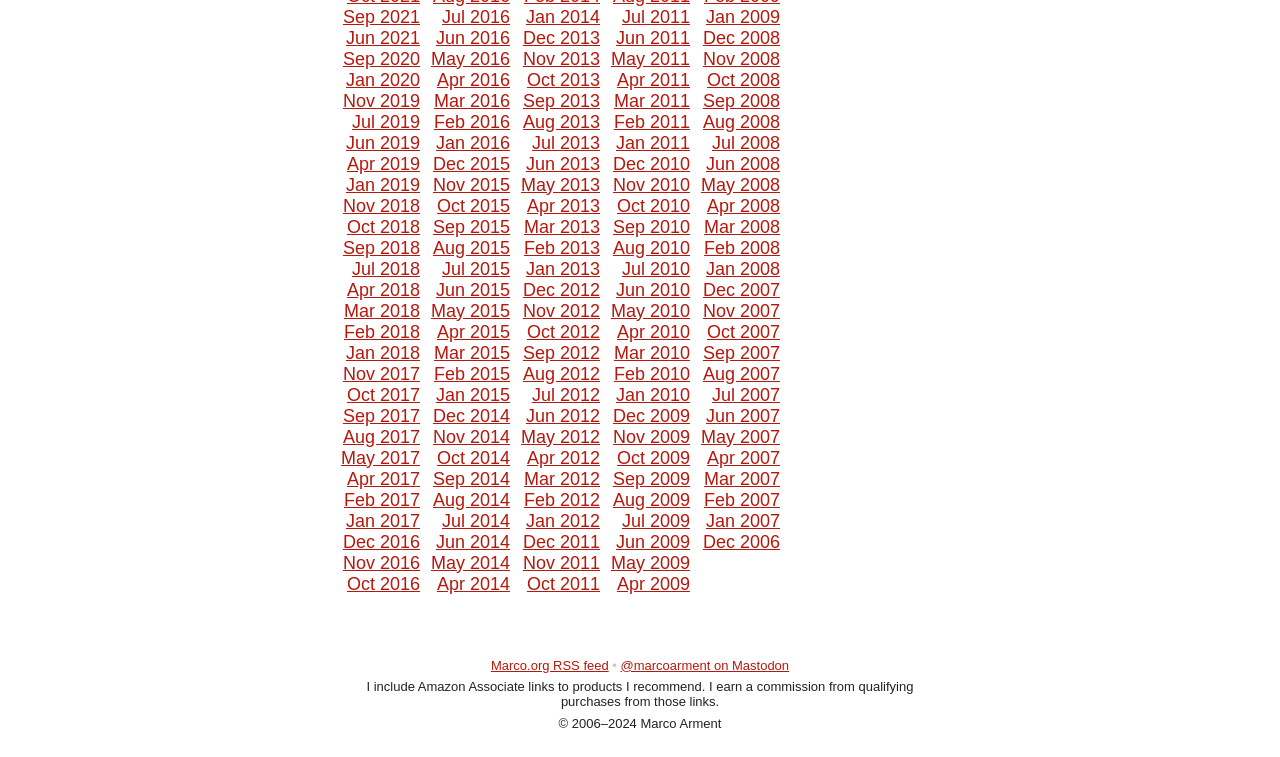Using the webpage screenshot, locate the HTML element that fits the following description and provide its bounding box: "Aug 2009".

[0.479, 0.647, 0.539, 0.673]